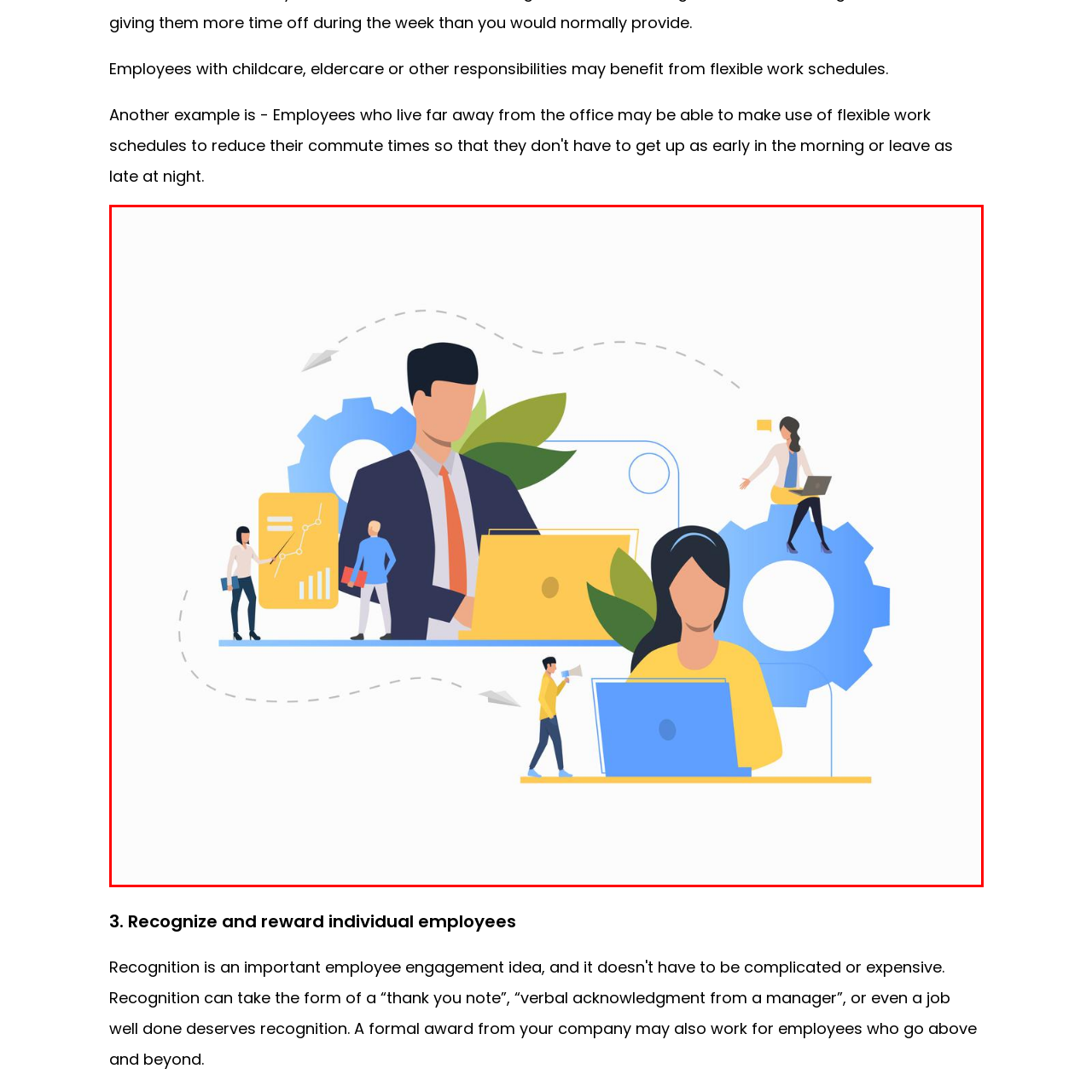Detail the scene within the red-bordered box in the image, including all relevant features and actions.

The image illustrates a dynamic workplace environment featuring several individuals engaged in various professional activities. Central to the scene is a businessperson depicted with a confident demeanor, wearing a suit and standing in front of a large laptop, symbolizing leadership and strategic planning. Flanking this figure are two other professionals: one interacting with a chart that showcases growth, and another working intently on a laptop, highlighting the importance of data-driven decisions and remote engagement in contemporary work settings.

In the background, gears and abstract elements hint at technology and teamwork, while plants symbolize growth and a healthy work-life balance. The setting conveys a sense of collaboration, adaptability, and the evolving nature of work, particularly in recognizing and accommodating individual employee needs, such as those with caregiving responsibilities. Overall, the illustration encapsulates the modern workplace's emphasis on flexibility and support for diverse workstyles.